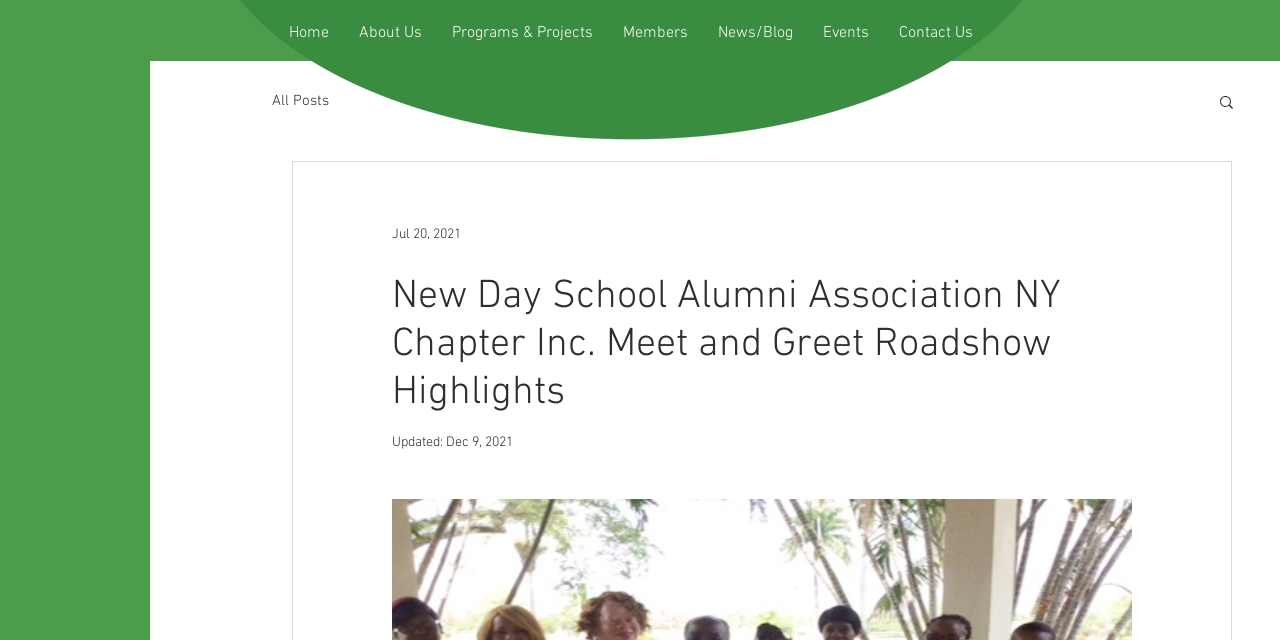Please identify the bounding box coordinates of the element that needs to be clicked to execute the following command: "go to news/blog". Provide the bounding box using four float numbers between 0 and 1, formatted as [left, top, right, bottom].

[0.549, 0.017, 0.631, 0.088]